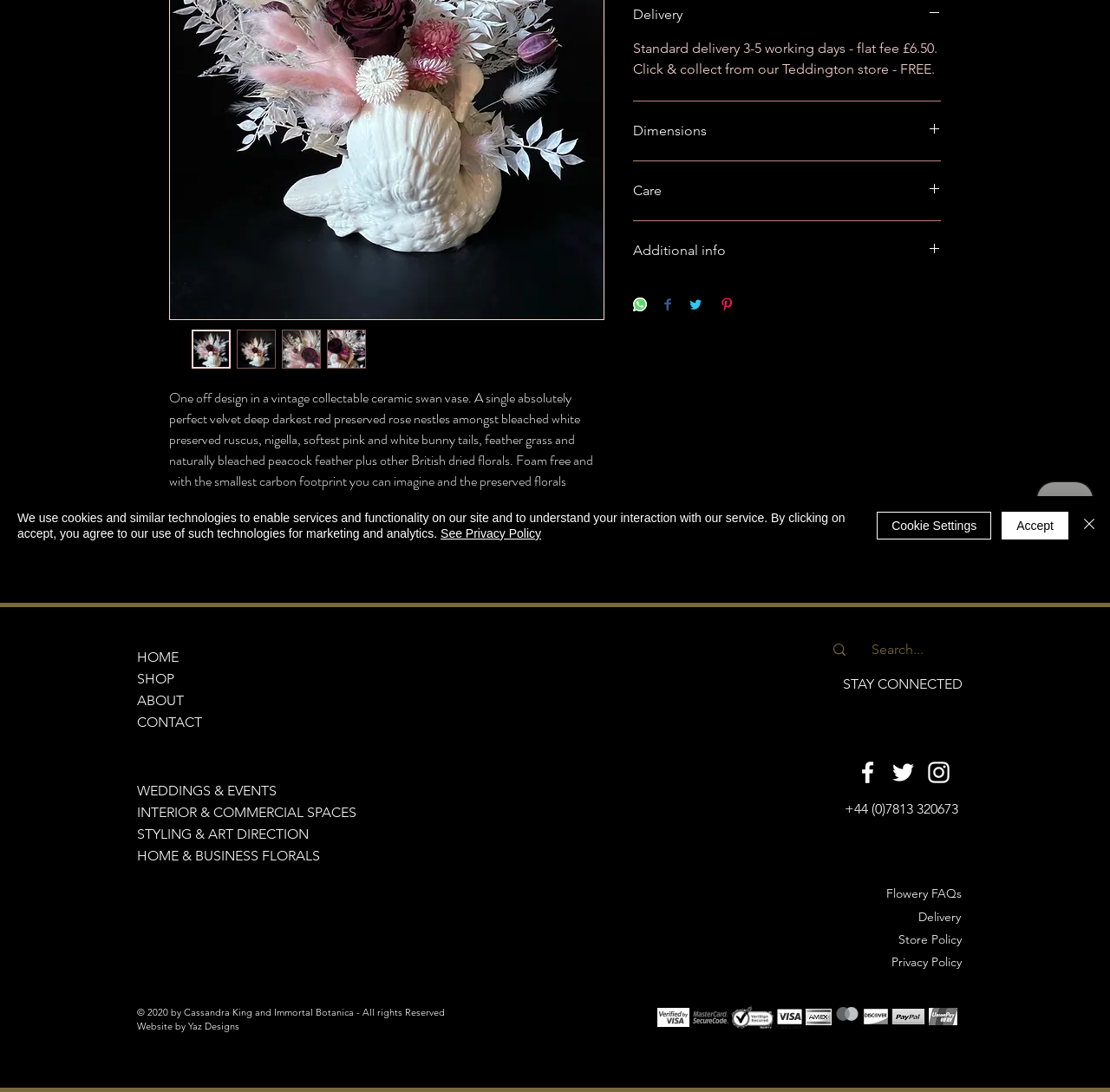Using the element description provided, determine the bounding box coordinates in the format (top-left x, top-left y, bottom-right x, bottom-right y). Ensure that all values are floating point numbers between 0 and 1. Element description: Cookie Settings

[0.79, 0.468, 0.893, 0.494]